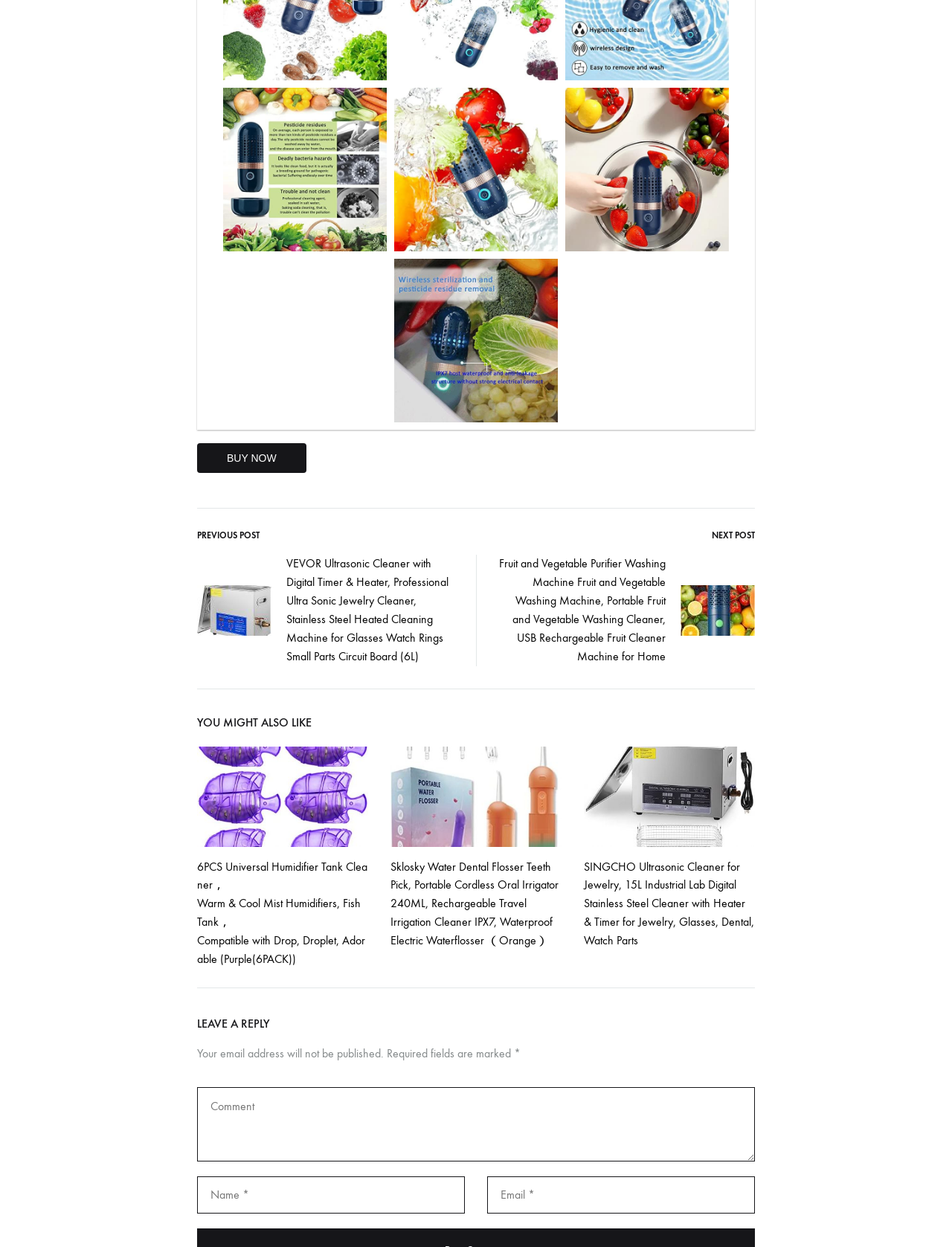Please give the bounding box coordinates of the area that should be clicked to fulfill the following instruction: "Enter a comment". The coordinates should be in the format of four float numbers from 0 to 1, i.e., [left, top, right, bottom].

[0.207, 0.872, 0.793, 0.931]